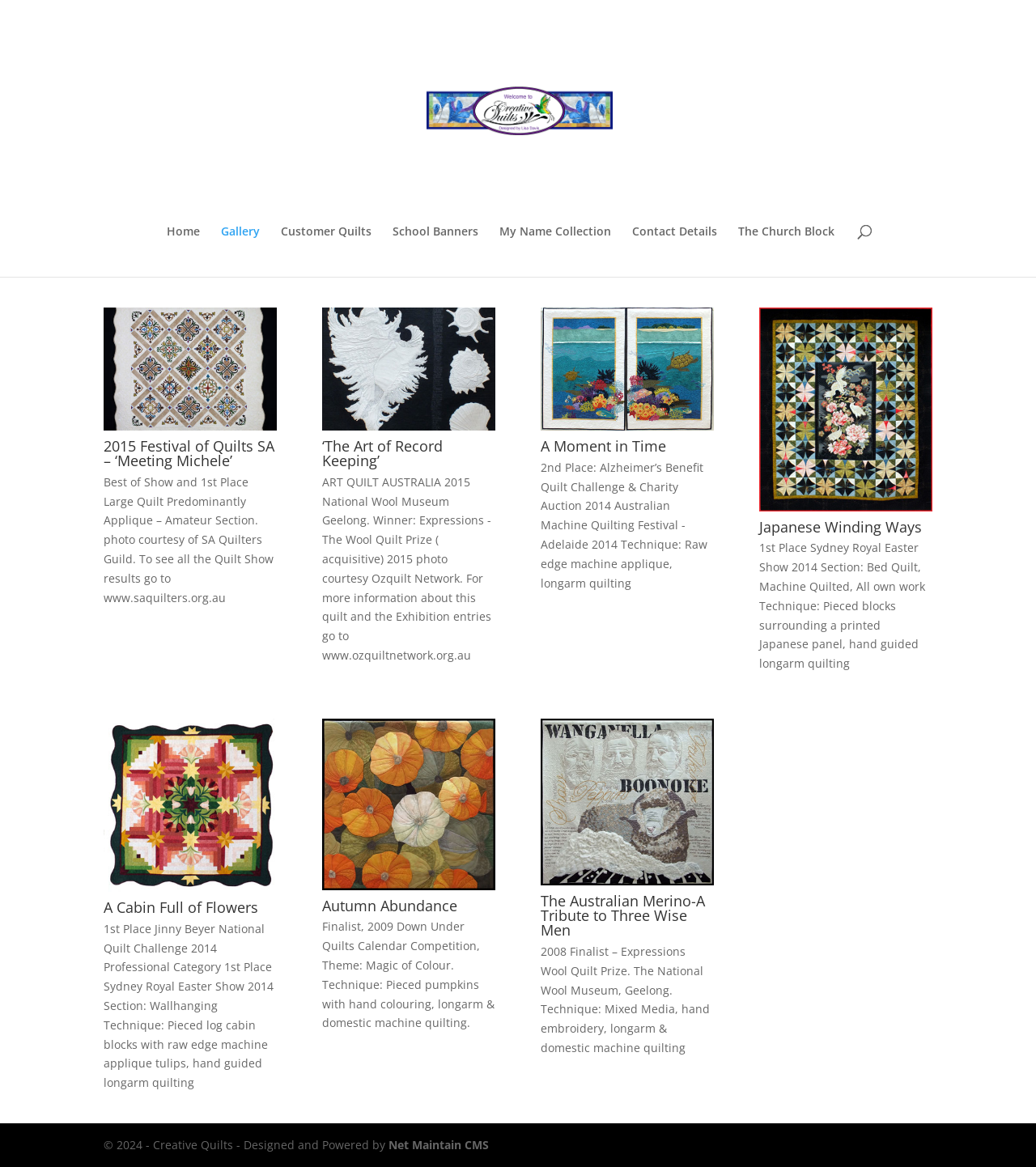Can you pinpoint the bounding box coordinates for the clickable element required for this instruction: "Explore the 'A Moment in Time' quilt"? The coordinates should be four float numbers between 0 and 1, i.e., [left, top, right, bottom].

[0.522, 0.376, 0.689, 0.388]